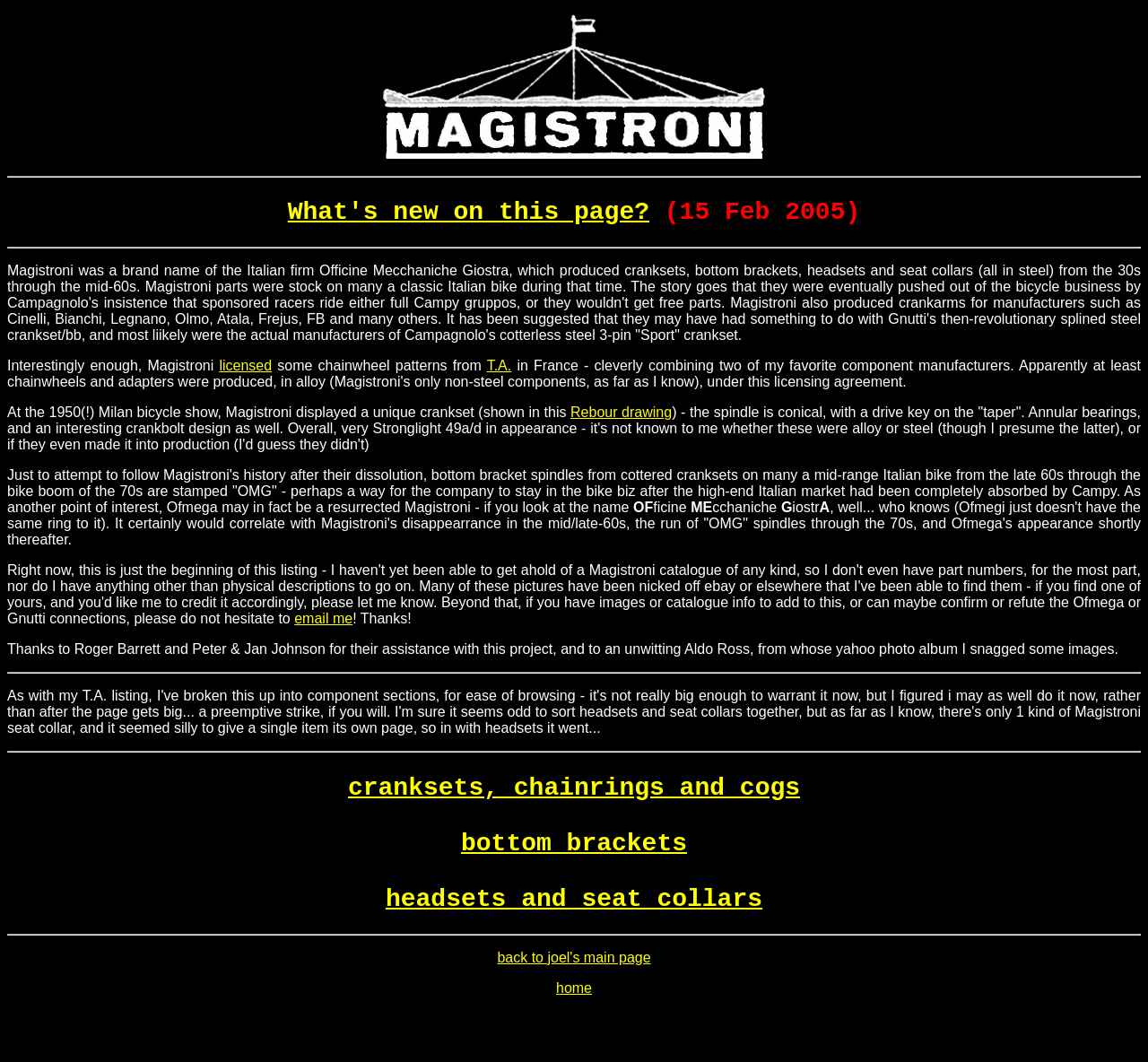Please specify the bounding box coordinates of the clickable region to carry out the following instruction: "Click on the '← Previous Post' link". The coordinates should be four float numbers between 0 and 1, in the format [left, top, right, bottom].

None